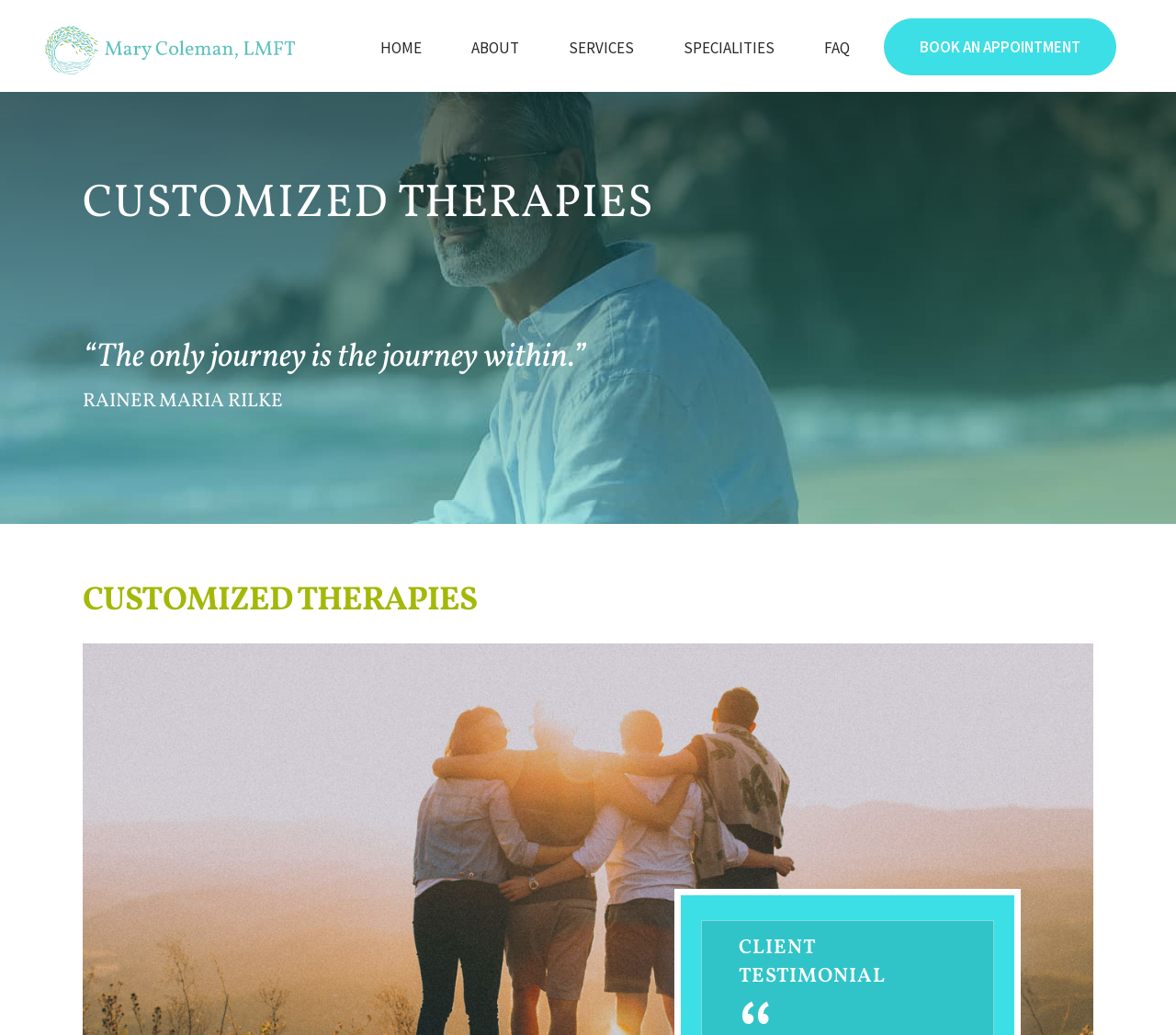What is the name of the therapist?
Please respond to the question with a detailed and thorough explanation.

Based on the webpage's title 'Therapist in Nashville, TN | CBT, EMDR, Family Therapy', I infer that the therapist's name is Mary.